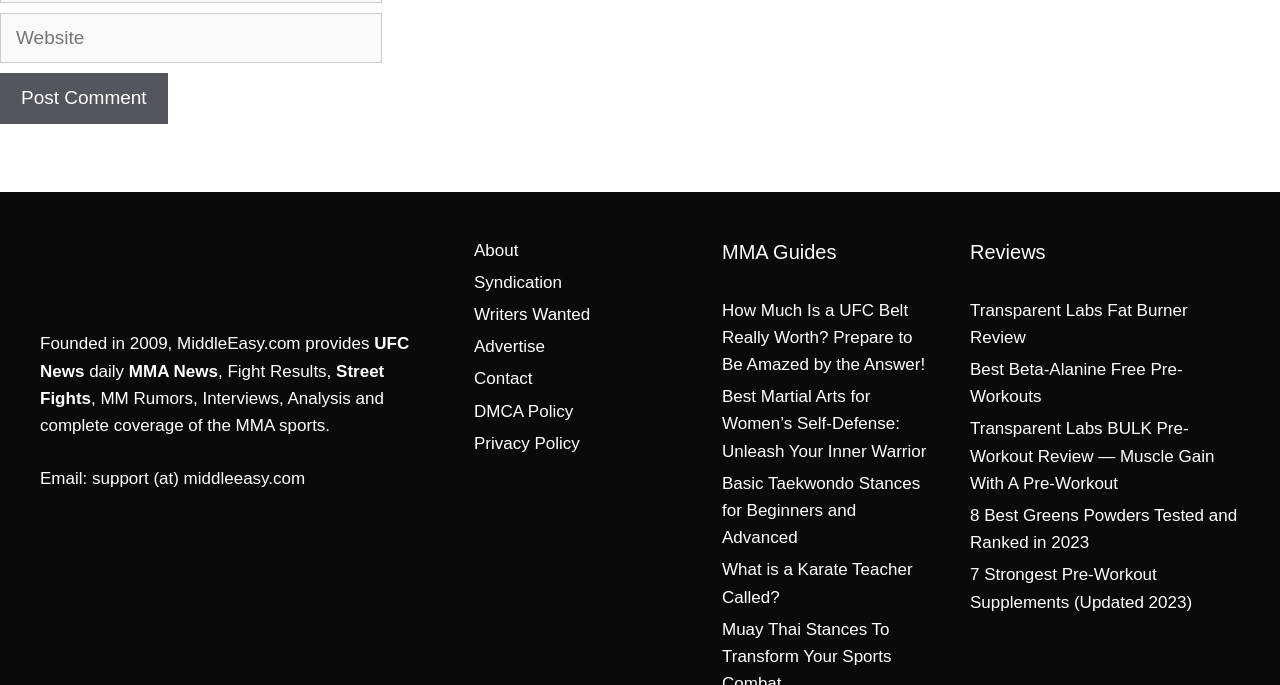Please identify the bounding box coordinates of the clickable element to fulfill the following instruction: "Visit 'MMA News'". The coordinates should be four float numbers between 0 and 1, i.e., [left, top, right, bottom].

[0.031, 0.411, 0.194, 0.439]